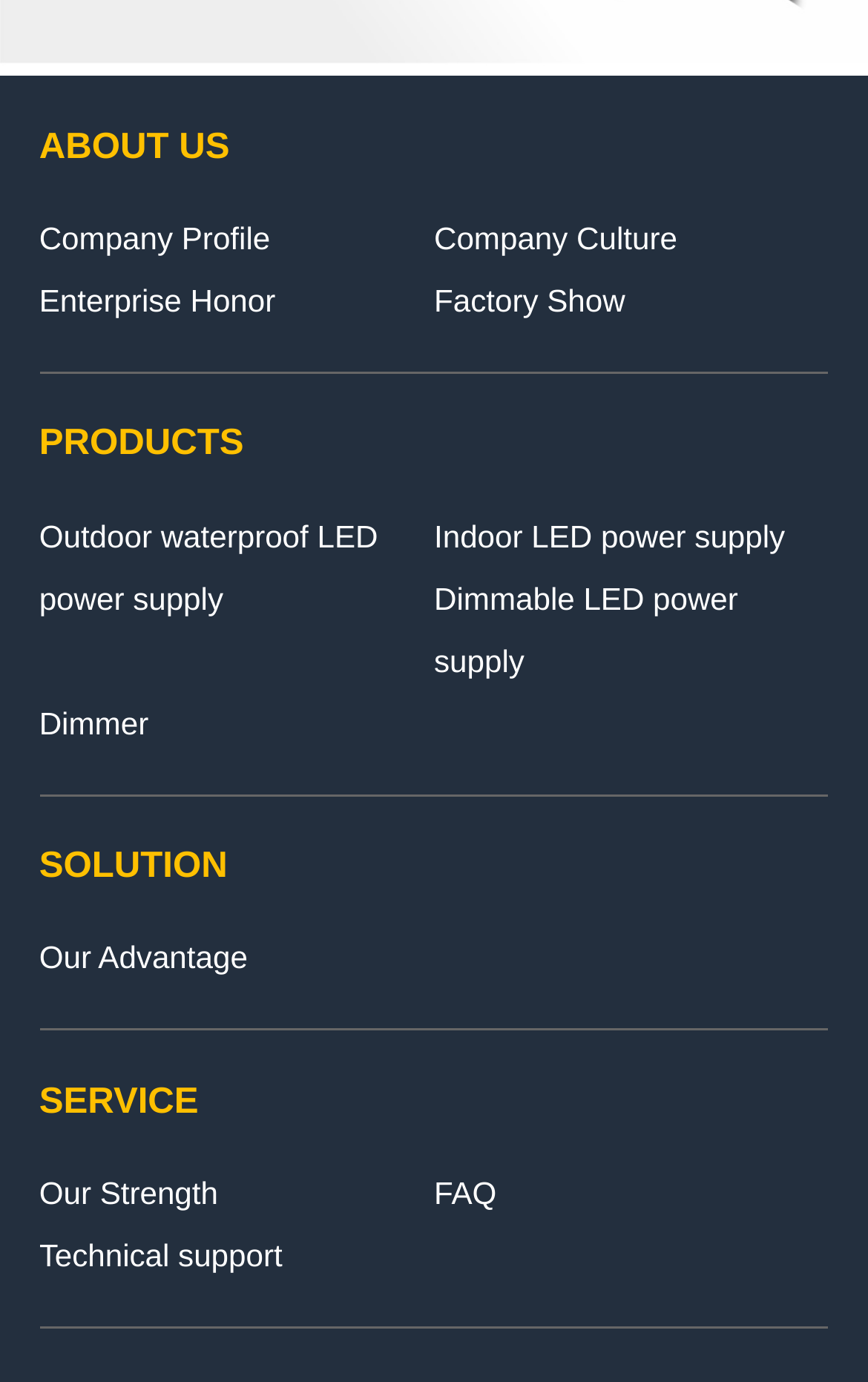Identify the bounding box coordinates for the element you need to click to achieve the following task: "Get technical support". The coordinates must be four float values ranging from 0 to 1, formatted as [left, top, right, bottom].

[0.045, 0.895, 0.325, 0.921]